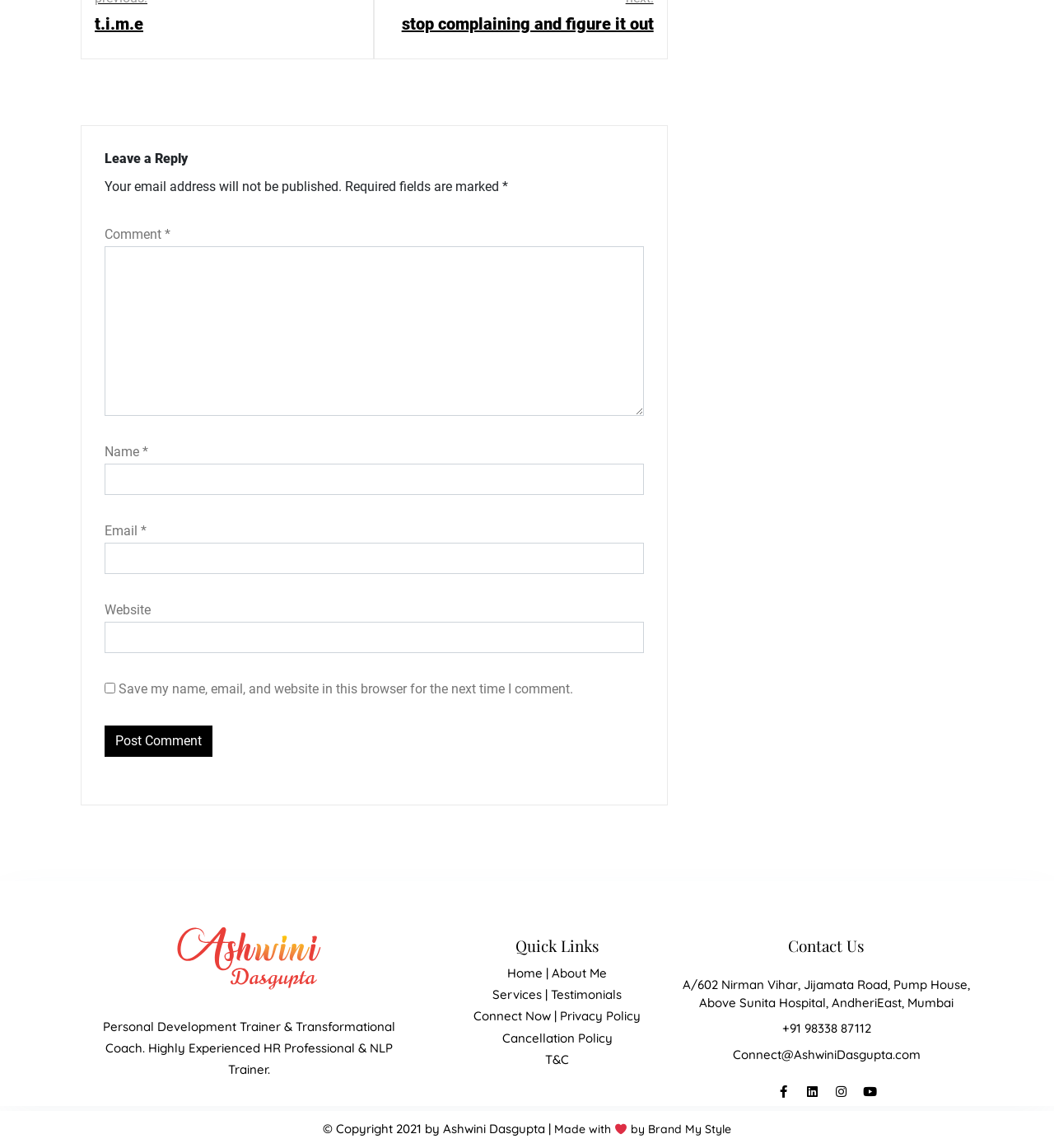Can you determine the bounding box coordinates of the area that needs to be clicked to fulfill the following instruction: "Contact Ashwini via phone"?

[0.634, 0.886, 0.934, 0.905]